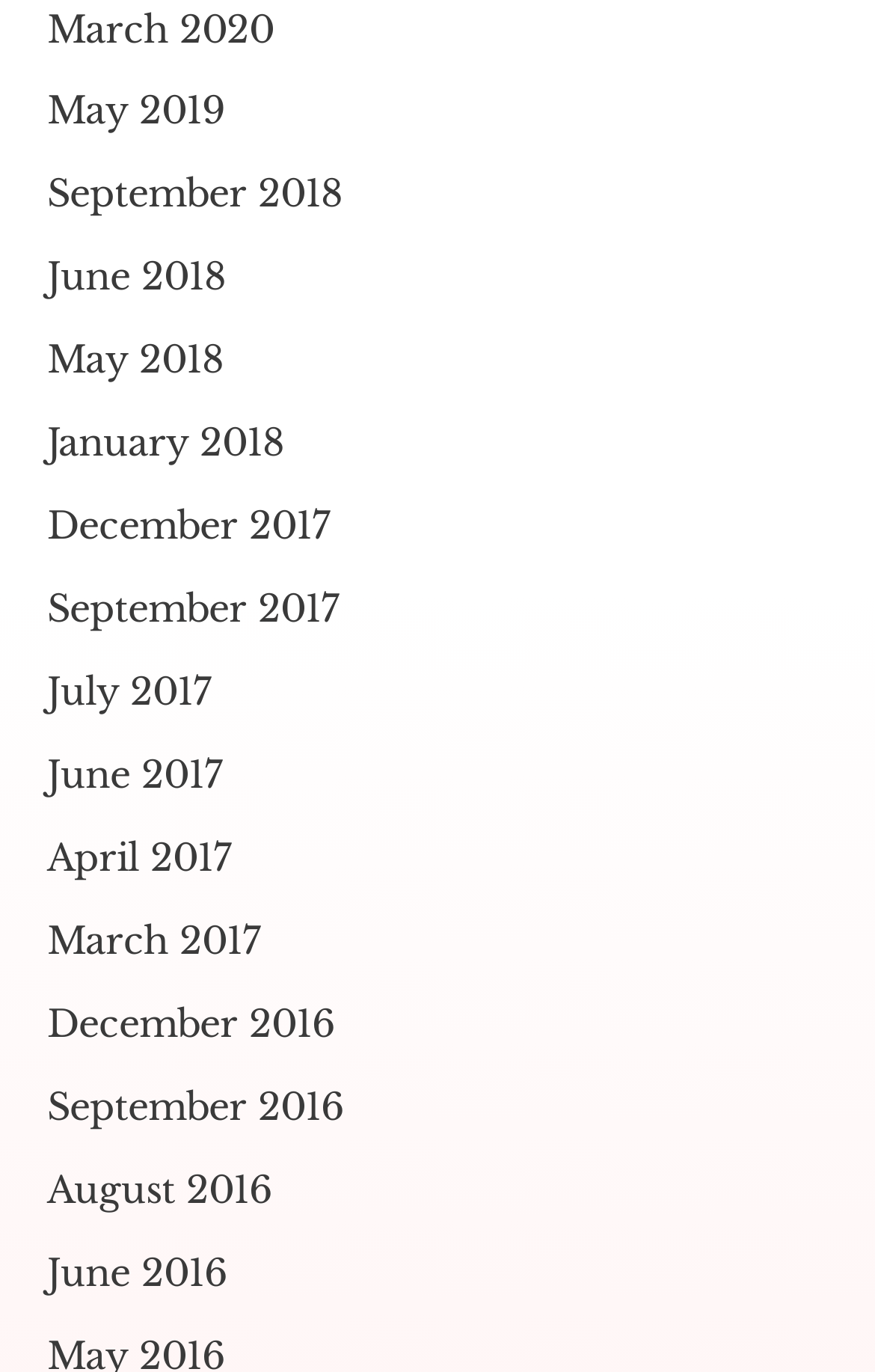Highlight the bounding box coordinates of the region I should click on to meet the following instruction: "view March 2020".

[0.054, 0.004, 0.313, 0.037]